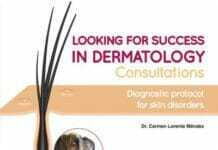What is the focus of the publication? Examine the screenshot and reply using just one word or a brief phrase.

Dermatology consultations